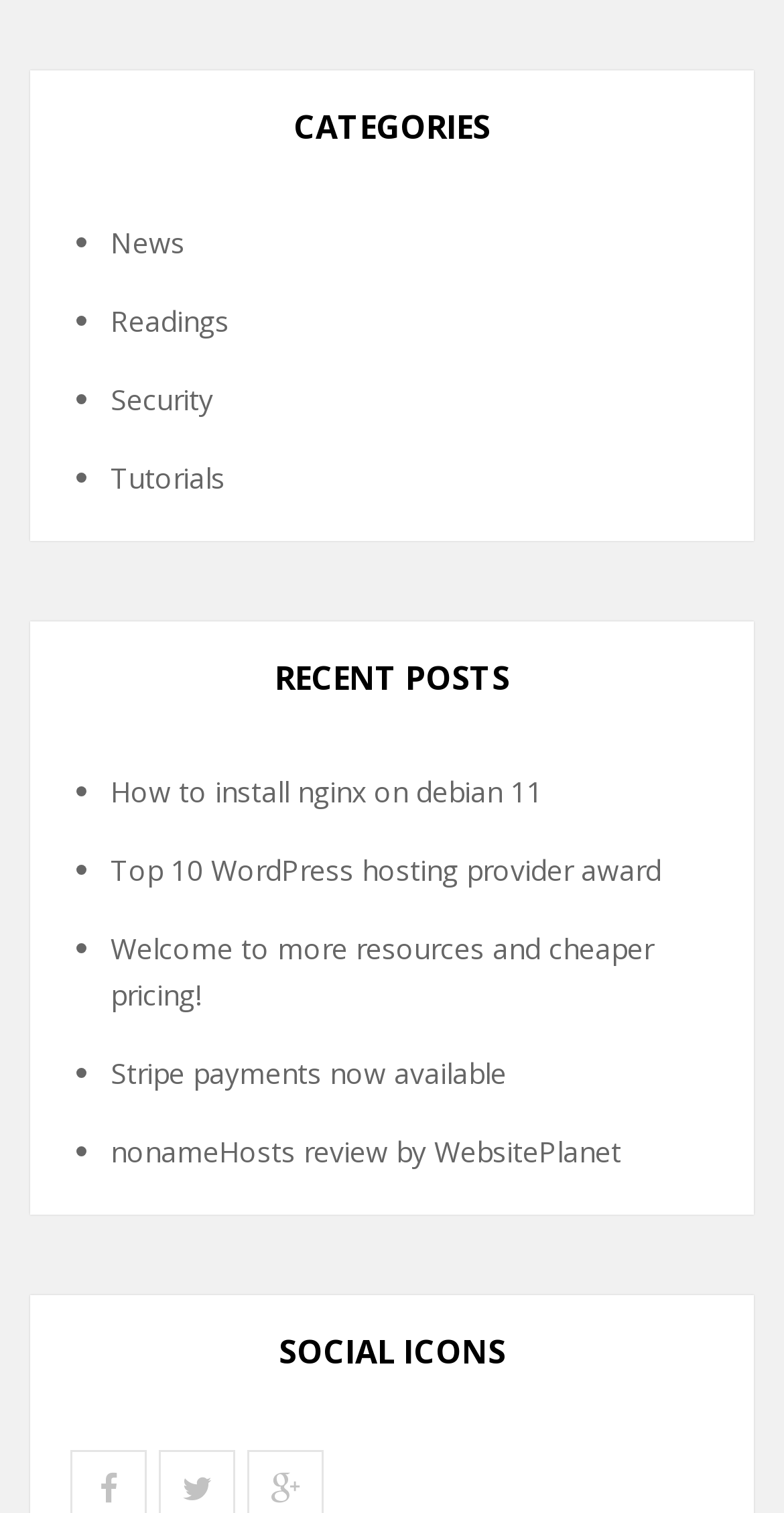Determine the bounding box coordinates of the clickable area required to perform the following instruction: "Check out nonameHosts review by WebsitePlanet". The coordinates should be represented as four float numbers between 0 and 1: [left, top, right, bottom].

[0.141, 0.749, 0.792, 0.774]